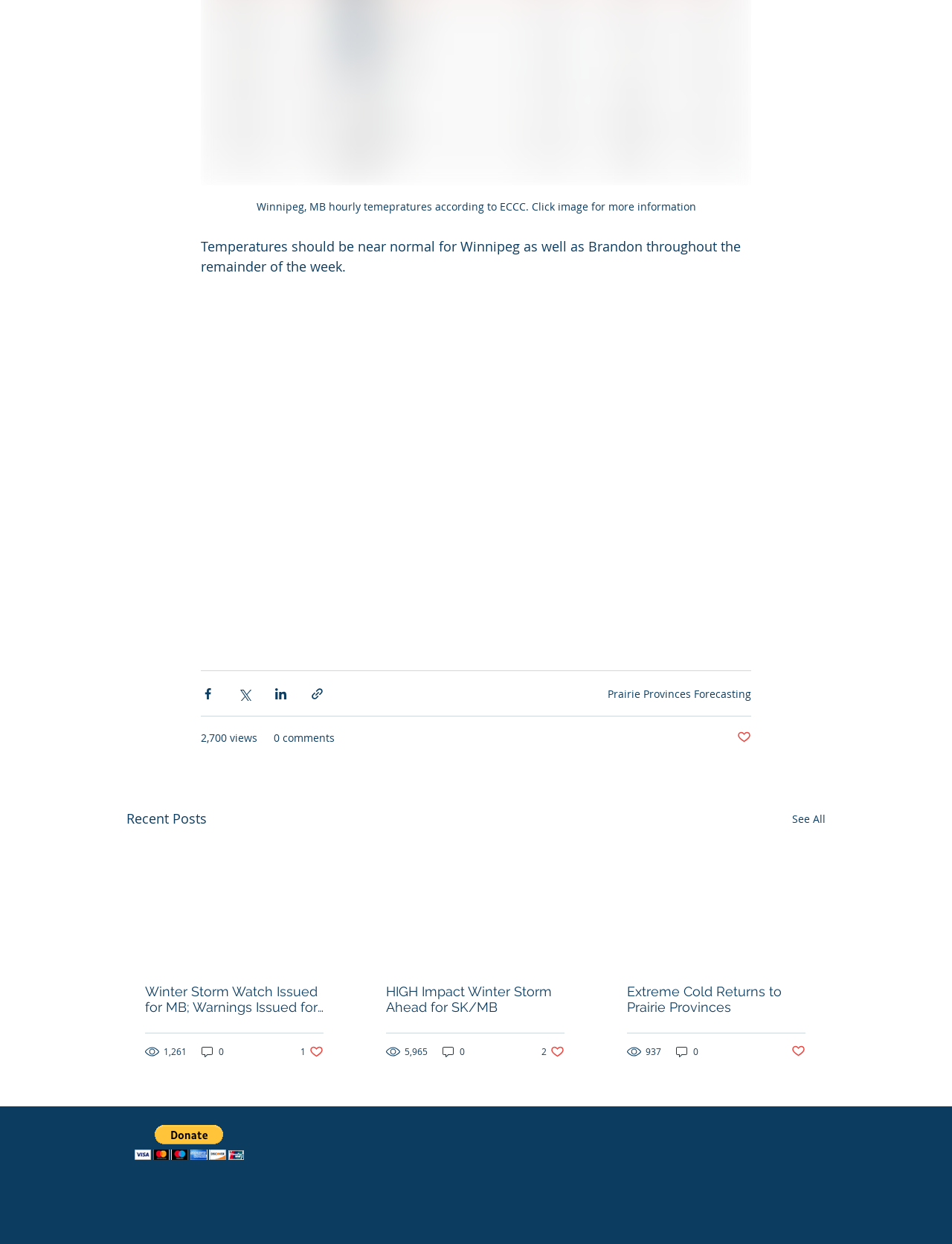Pinpoint the bounding box coordinates of the element to be clicked to execute the instruction: "Visit NZP Chasers".

[0.163, 0.971, 0.18, 0.984]